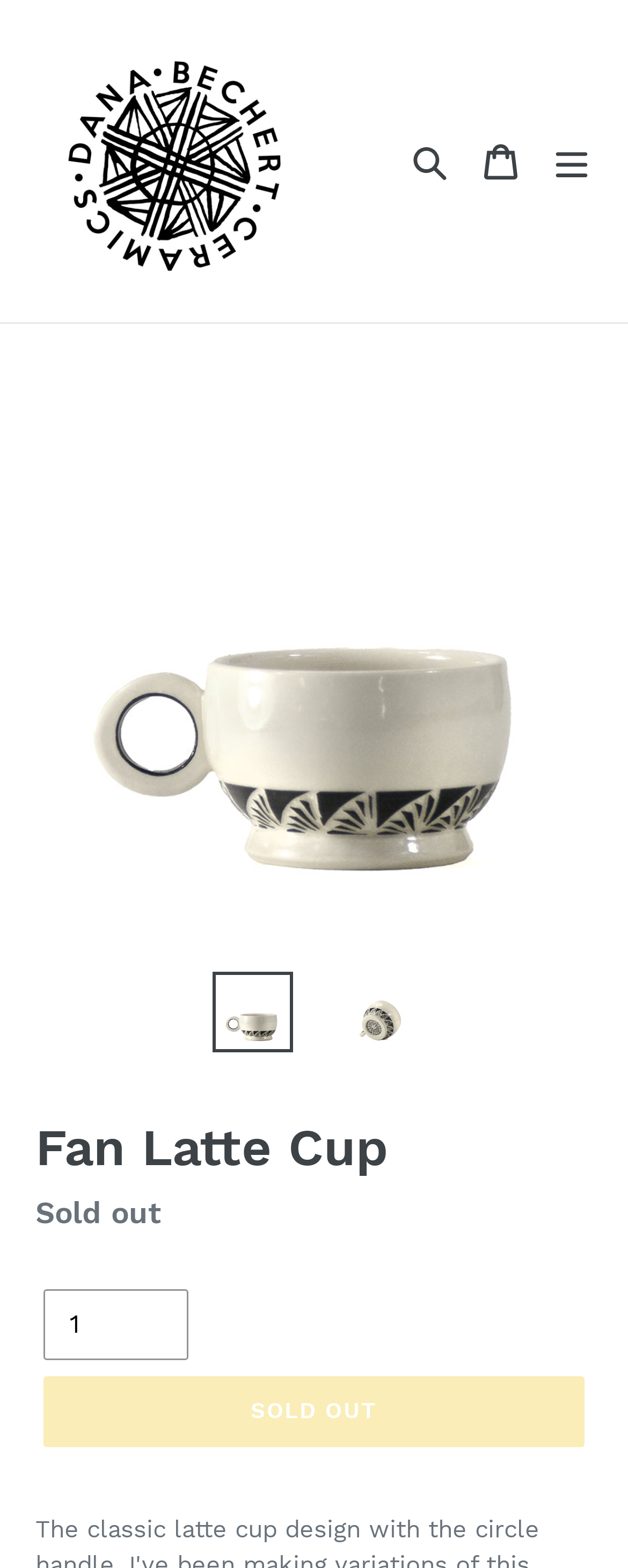What is the regular price of the product?
Look at the image and provide a detailed response to the question.

I determined the answer by looking at the description list element which has a static text element with the text 'Regular price', but it does not provide the actual price value.